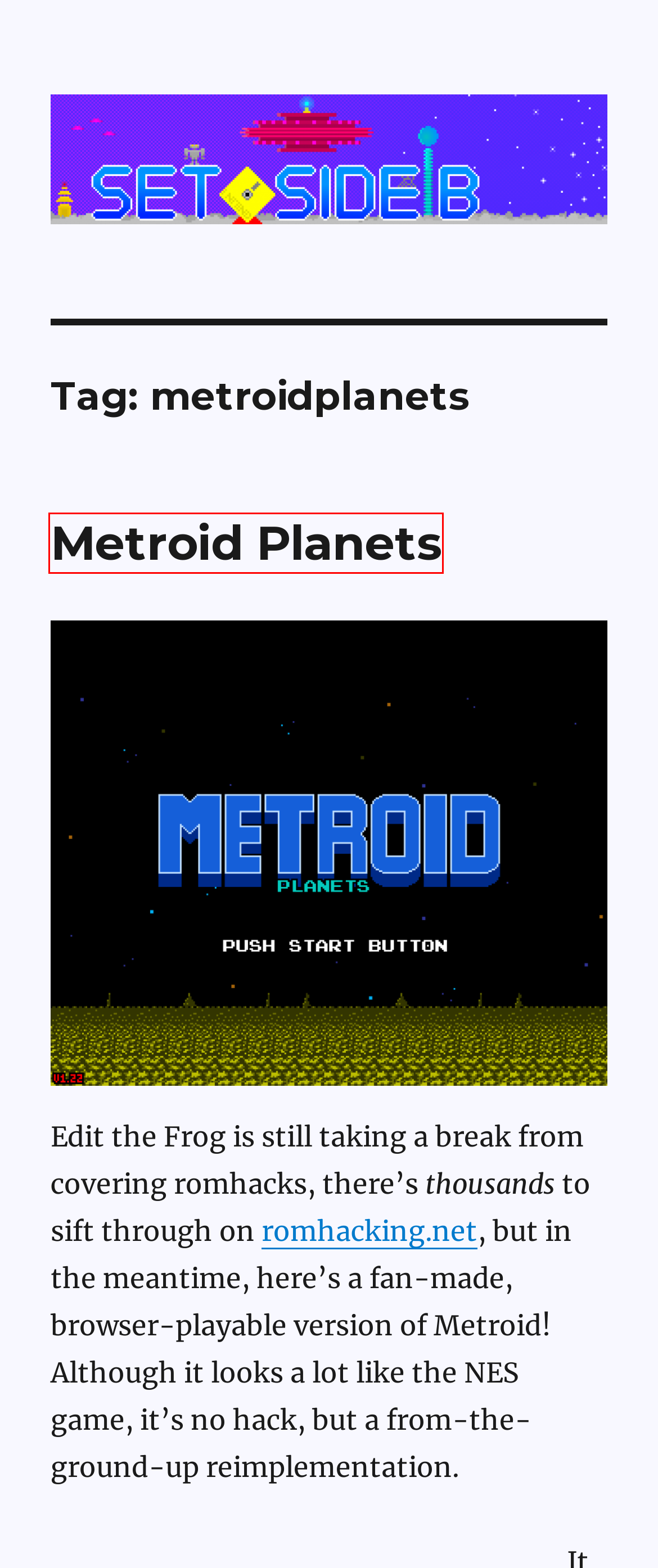You are given a screenshot of a webpage with a red rectangle bounding box around an element. Choose the best webpage description that matches the page after clicking the element in the bounding box. Here are the candidates:
A. Omega official distribution page
B. Electronic Frontier Foundation | Defending your rights in the digital world
C. Metroid Planets – Set Side B
D. Home | Video Game History Foundation
E. About – Set Side B
F. Set Side B – The Flipside of Gaming
G. Game Developer | Game Industry News, Deep Dives, and Developer Blogs
H. retro – Set Side B

C